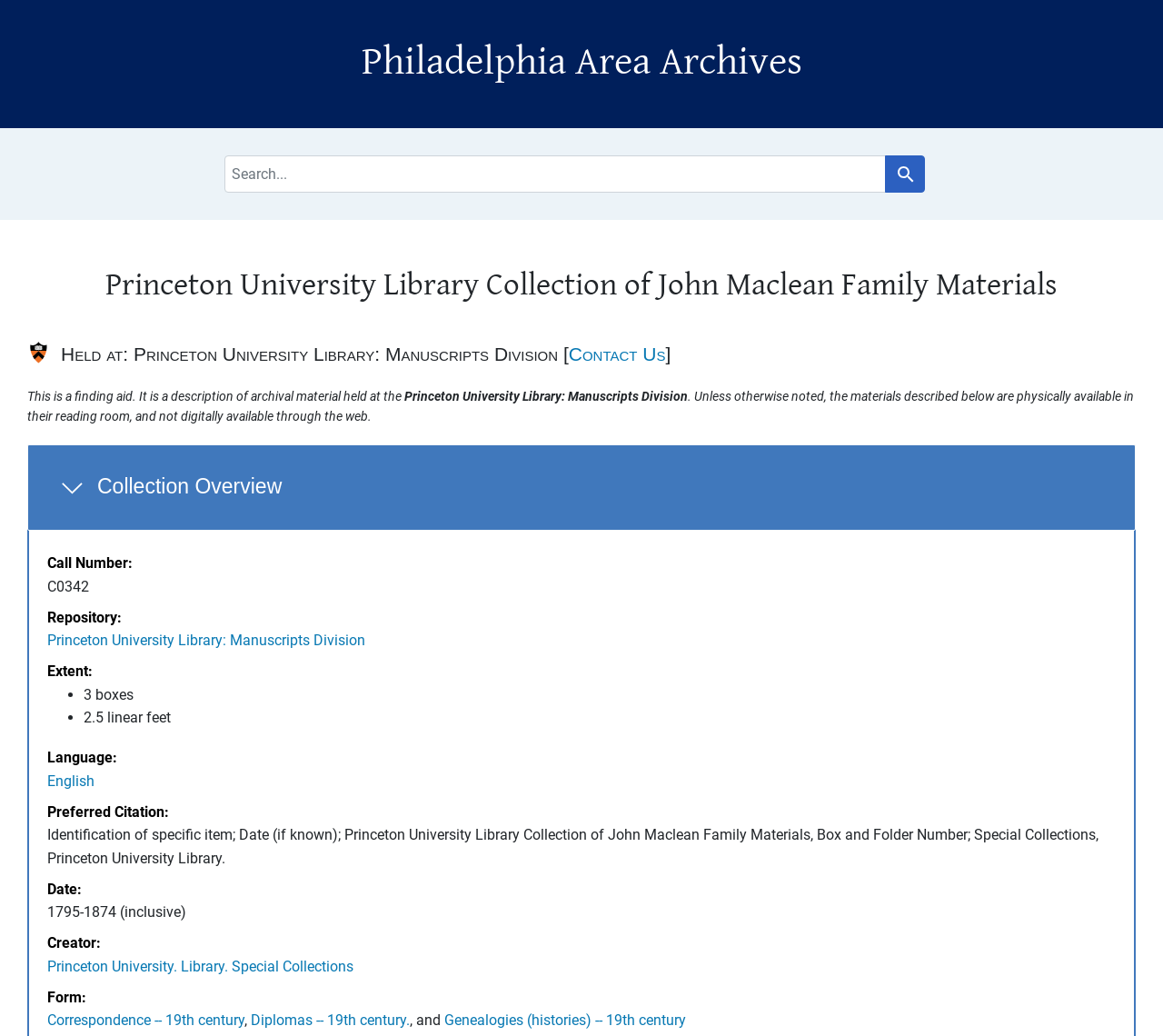Give a detailed account of the webpage.

The webpage is about the Princeton University Library Collection of John Maclean Family Materials, which is a finding aid for archival materials held at the Princeton University Library: Manuscripts Division. 

At the top of the page, there are two links, "Skip to search" and "Skip to main content", followed by a heading "Philadelphia Area Archives" and a link with the same text. 

Below this, there is a navigation section labeled "Search" with a search box and a "Search" button. 

The main content of the page is divided into sections. The first section is headed "Main content" and contains a heading "Princeton University Library Collection of John Maclean Family Materials". 

Below this, there is a section with a heading "Notifications" and a static text "Held at: Princeton University Library: Manuscripts Division" followed by a link "Contact Us". 

The next section is headed "Overview and metadata sections" and contains a heading "Collection Overview" with an expanded button. This section provides metadata about the collection, including call number, repository, extent, language, preferred citation, date, creator, and form. The metadata is presented in a list format with terms and details. 

There are no images on the page.